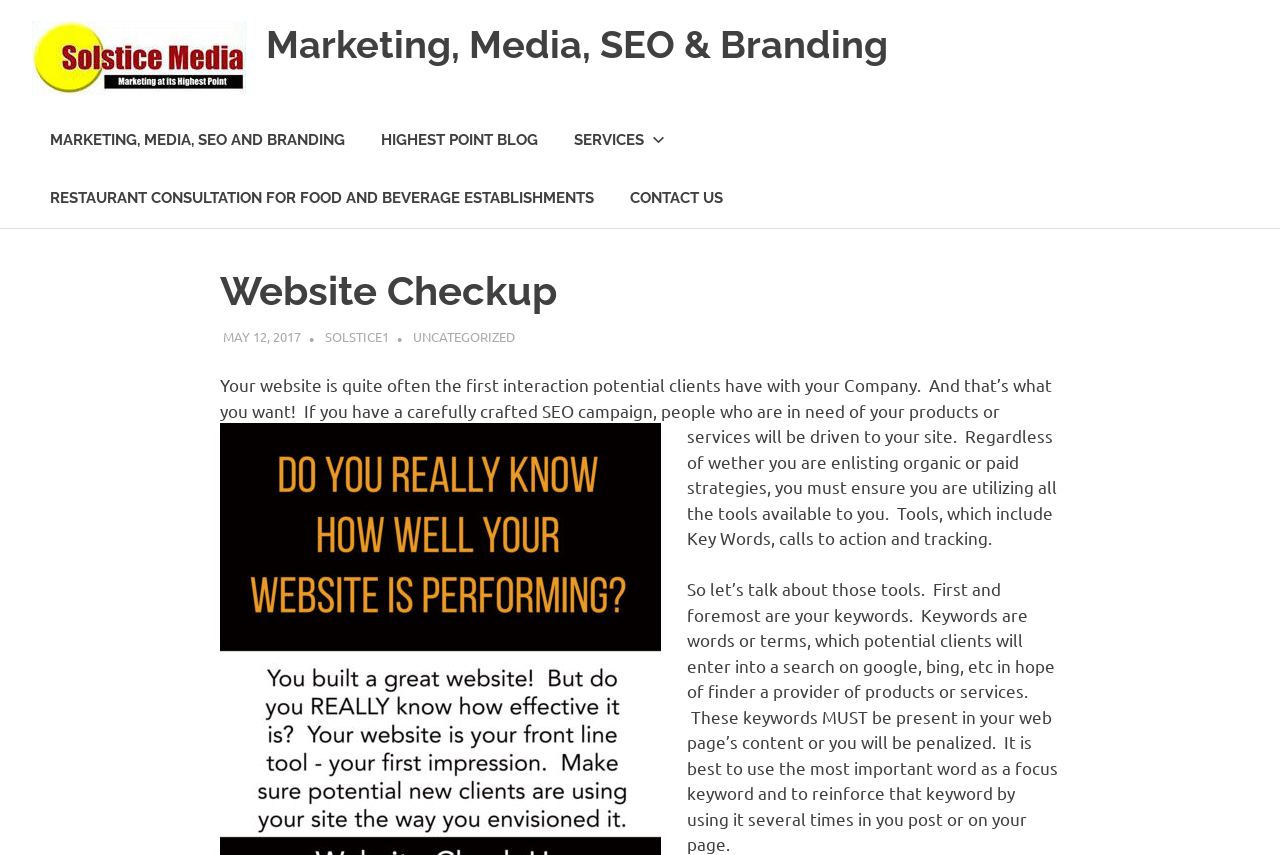From the webpage screenshot, predict the bounding box of the UI element that matches this description: "Aberystwyth Adventure".

None